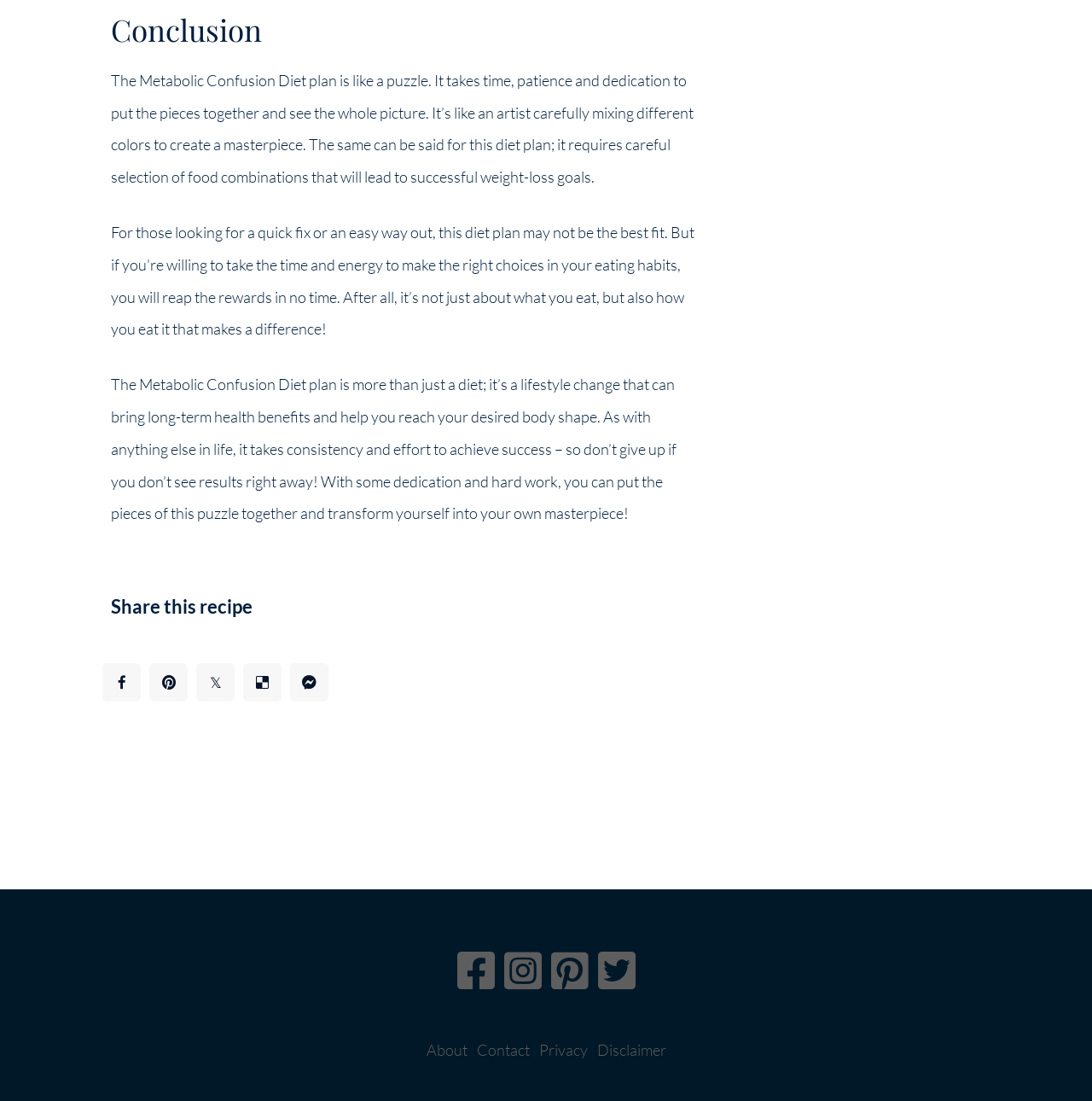Please identify the bounding box coordinates of the clickable region that I should interact with to perform the following instruction: "Visit the About page". The coordinates should be expressed as four float numbers between 0 and 1, i.e., [left, top, right, bottom].

[0.39, 0.945, 0.428, 0.962]